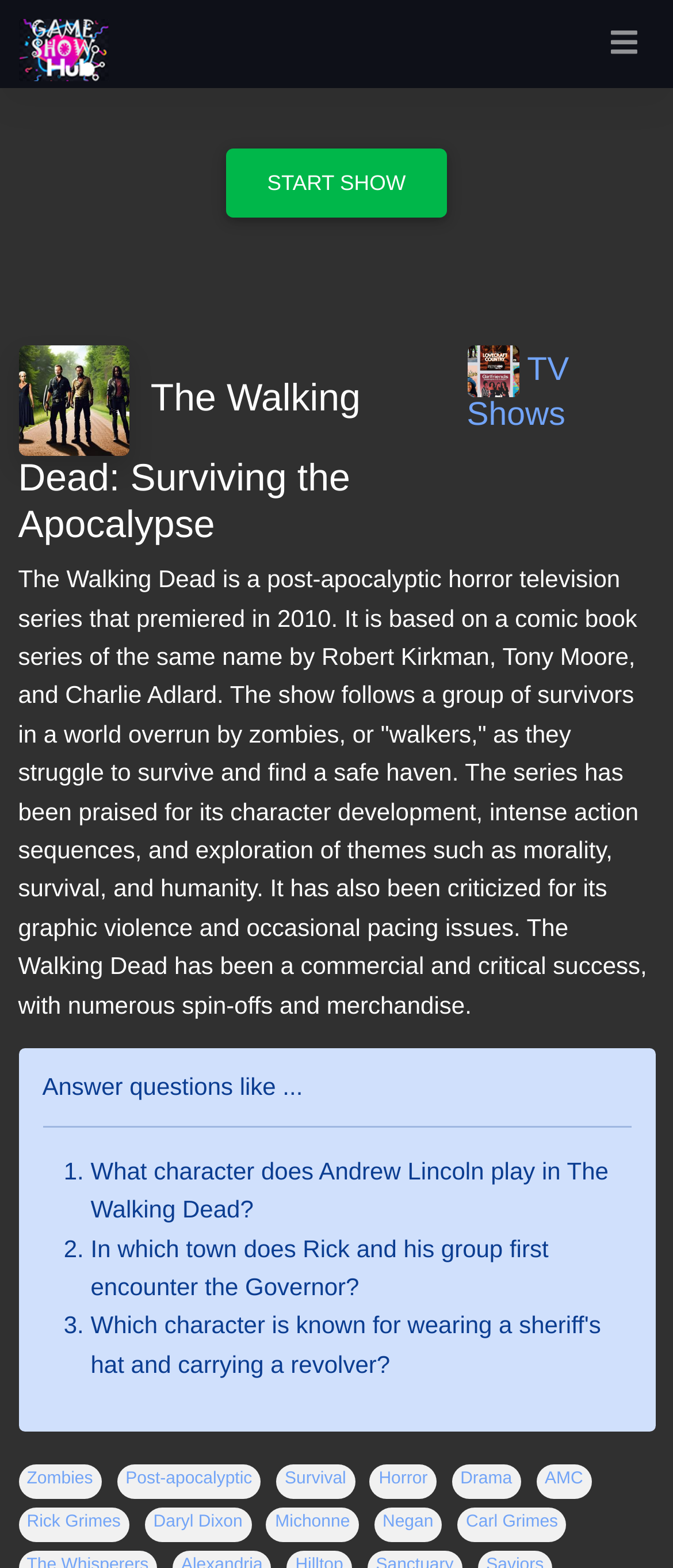For the given element description aria-label="Toggle navigation", determine the bounding box coordinates of the UI element. The coordinates should follow the format (top-left x, top-left y, bottom-right x, bottom-right y) and be within the range of 0 to 1.

[0.881, 0.014, 0.973, 0.042]